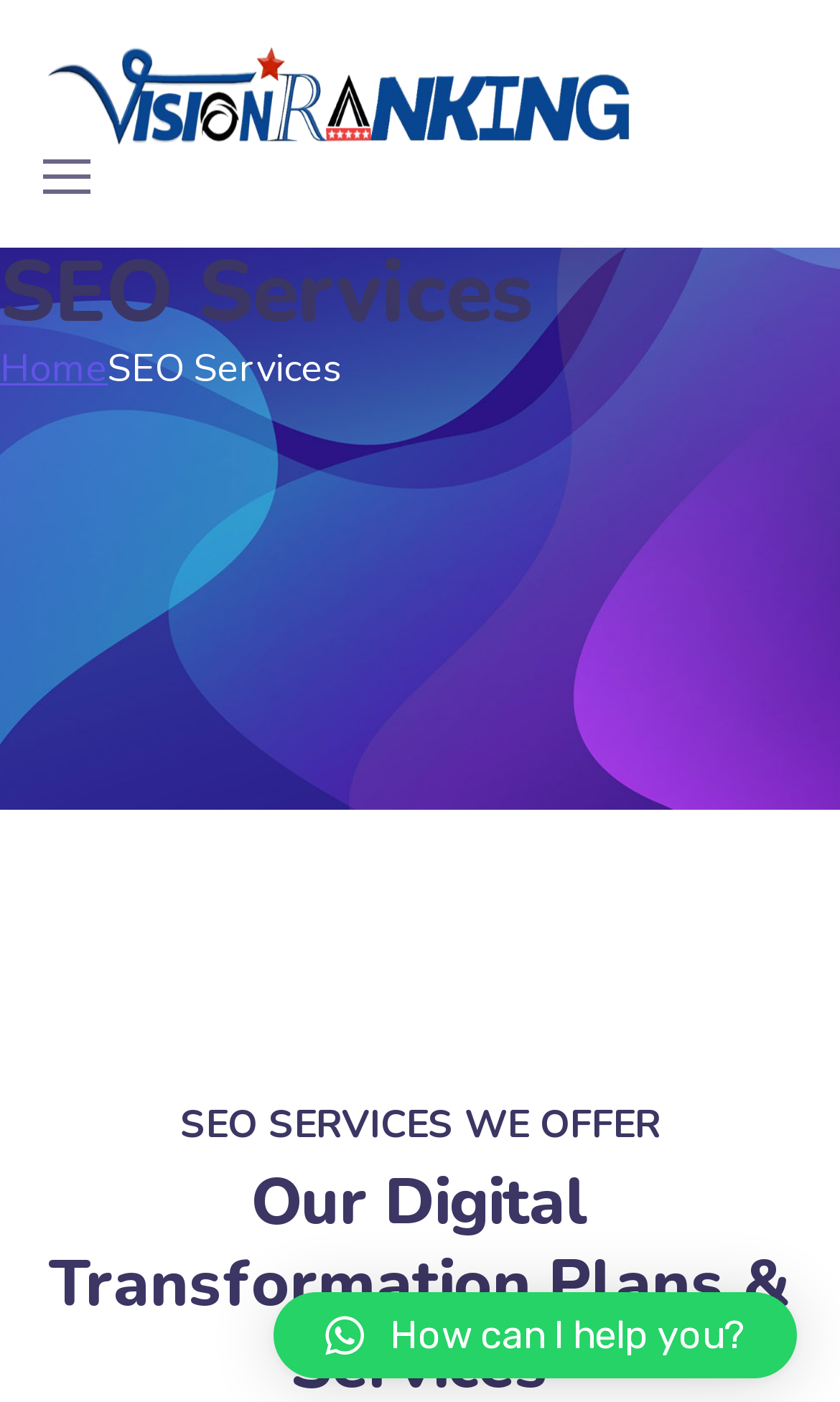Please reply to the following question with a single word or a short phrase:
What is the main service offered by the website?

SEO Services